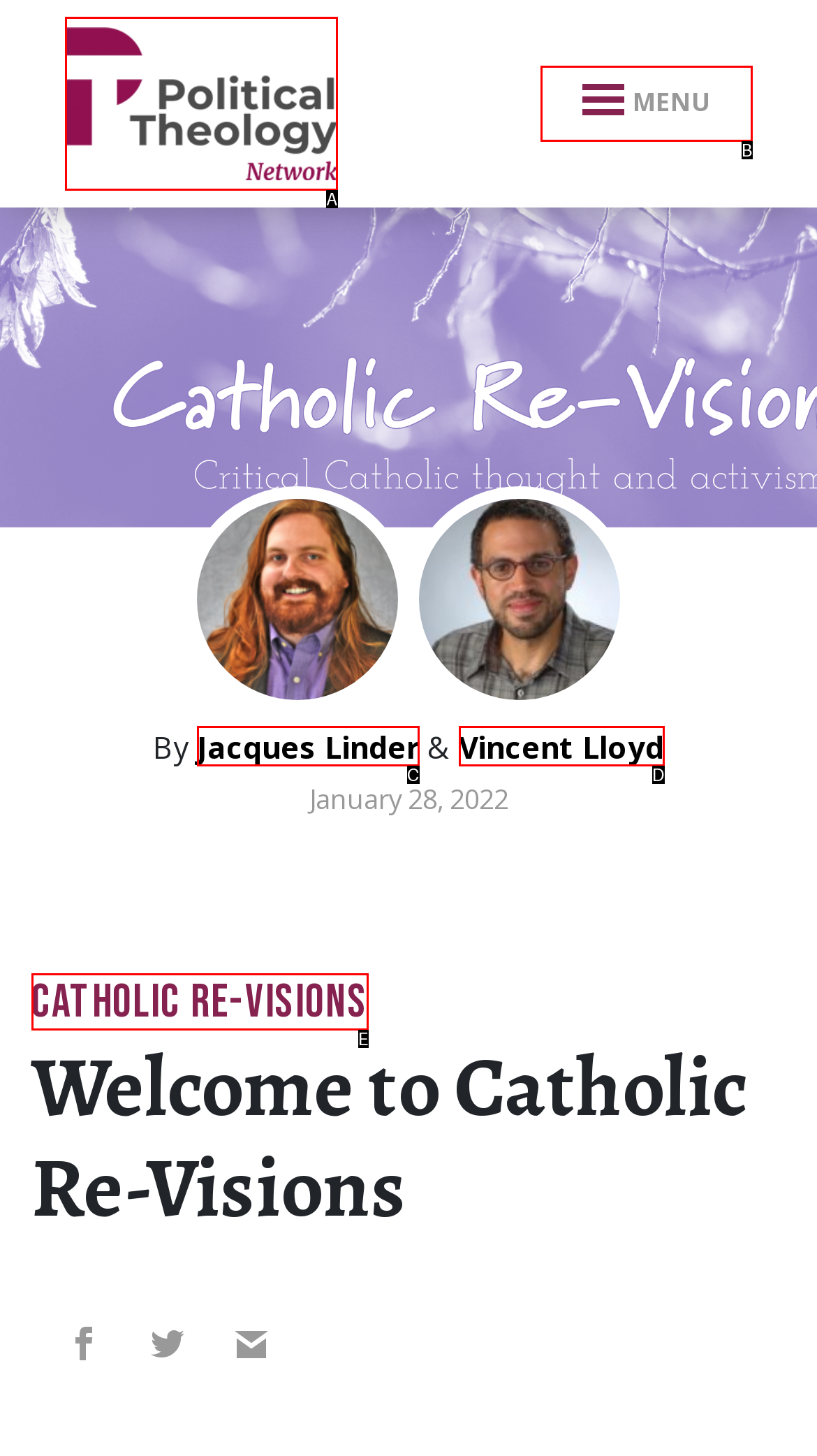Select the correct option based on the description: alt="Political Theology Network"
Answer directly with the option’s letter.

A